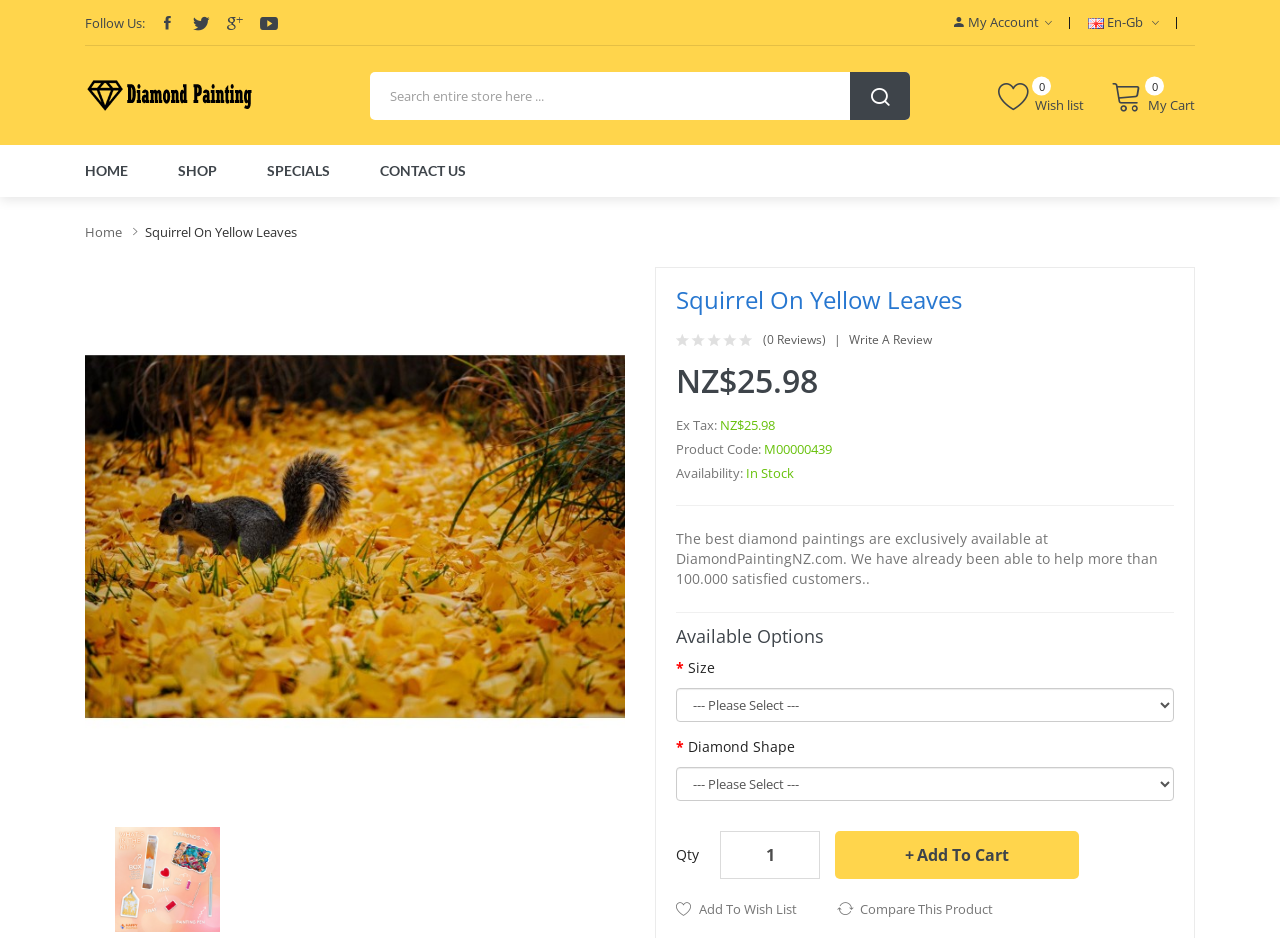Could you highlight the region that needs to be clicked to execute the instruction: "Search entire store here"?

[0.289, 0.076, 0.711, 0.127]